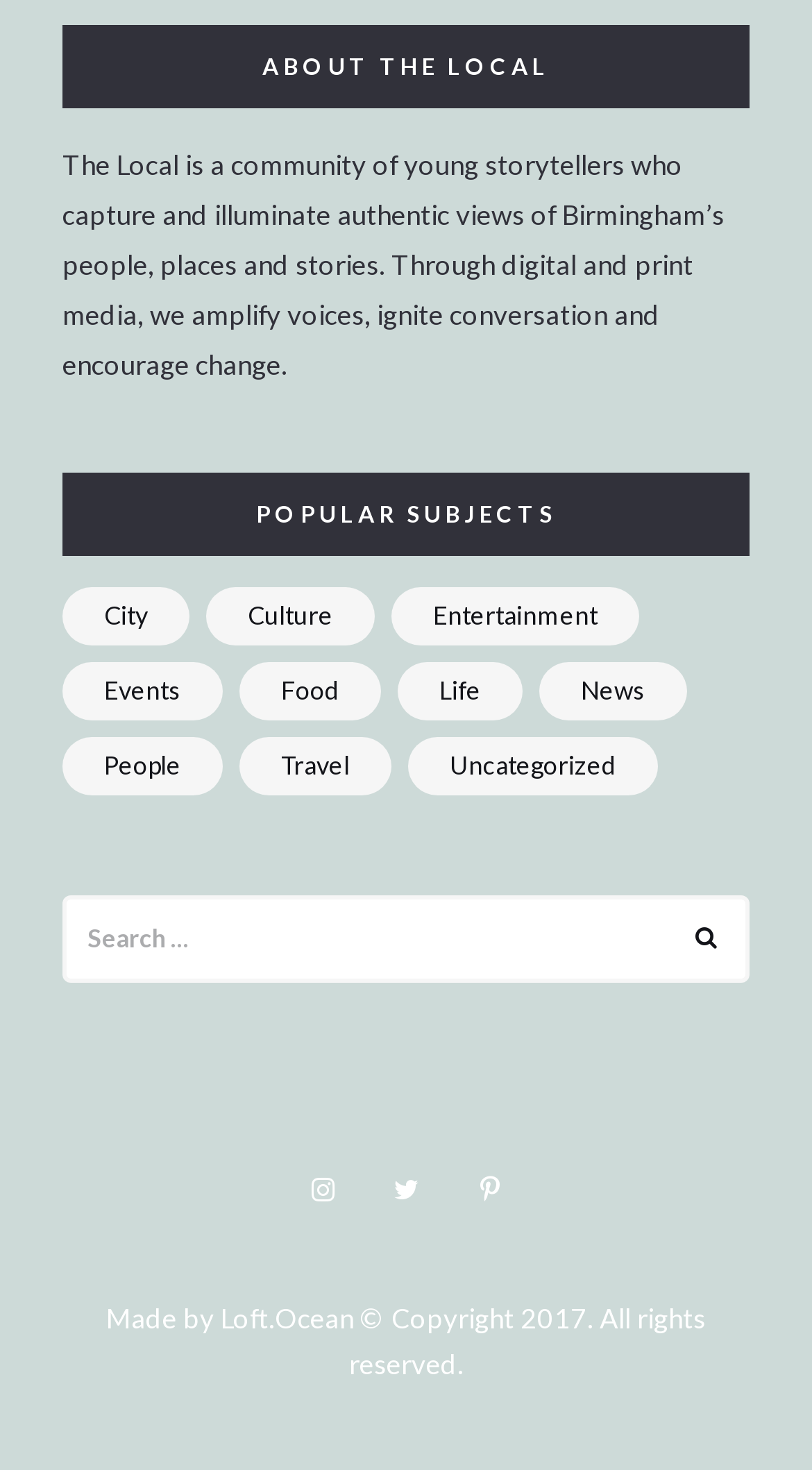Please find the bounding box coordinates for the clickable element needed to perform this instruction: "Read about the local".

[0.077, 0.017, 0.923, 0.073]